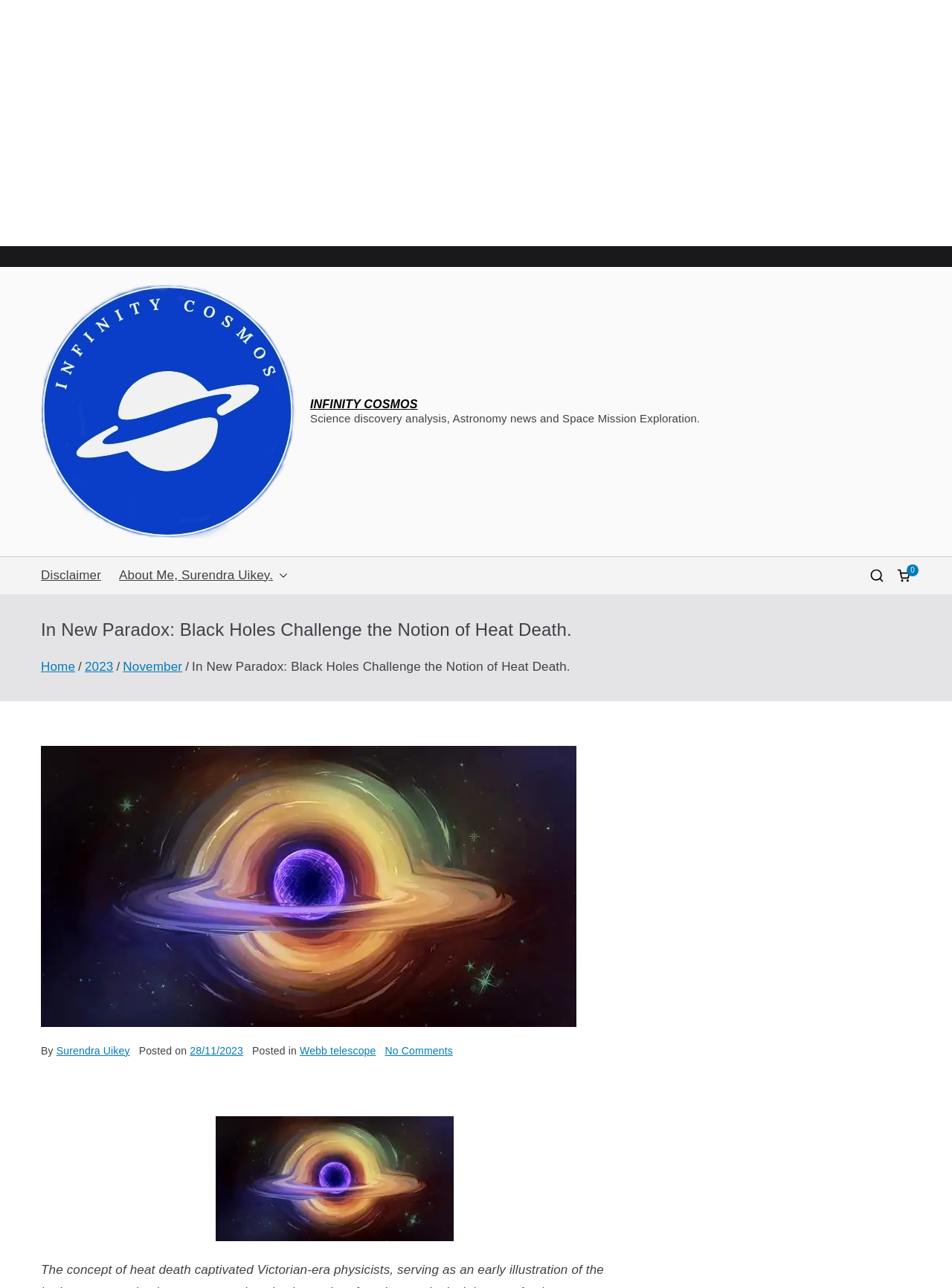Identify the bounding box coordinates for the region of the element that should be clicked to carry out the instruction: "Visit the 'Disclaimer' page". The bounding box coordinates should be four float numbers between 0 and 1, i.e., [left, top, right, bottom].

[0.043, 0.438, 0.106, 0.456]